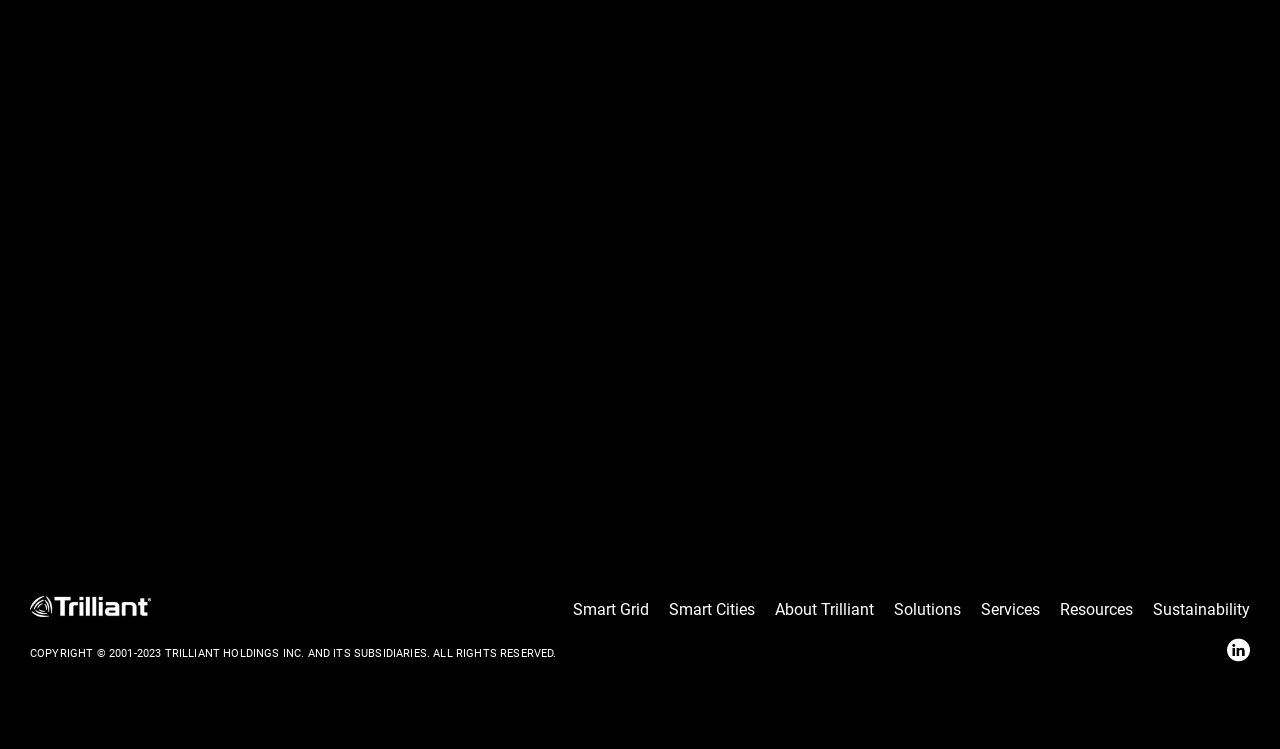Identify the bounding box coordinates of the clickable section necessary to follow the following instruction: "view Smart Grid page". The coordinates should be presented as four float numbers from 0 to 1, i.e., [left, top, right, bottom].

[0.448, 0.801, 0.507, 0.826]